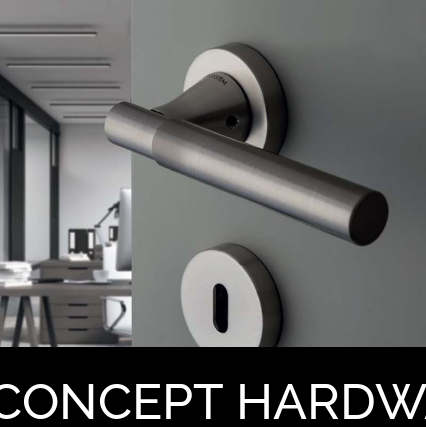What is the shape of the door handle?
Respond to the question with a single word or phrase according to the image.

Cylindrical